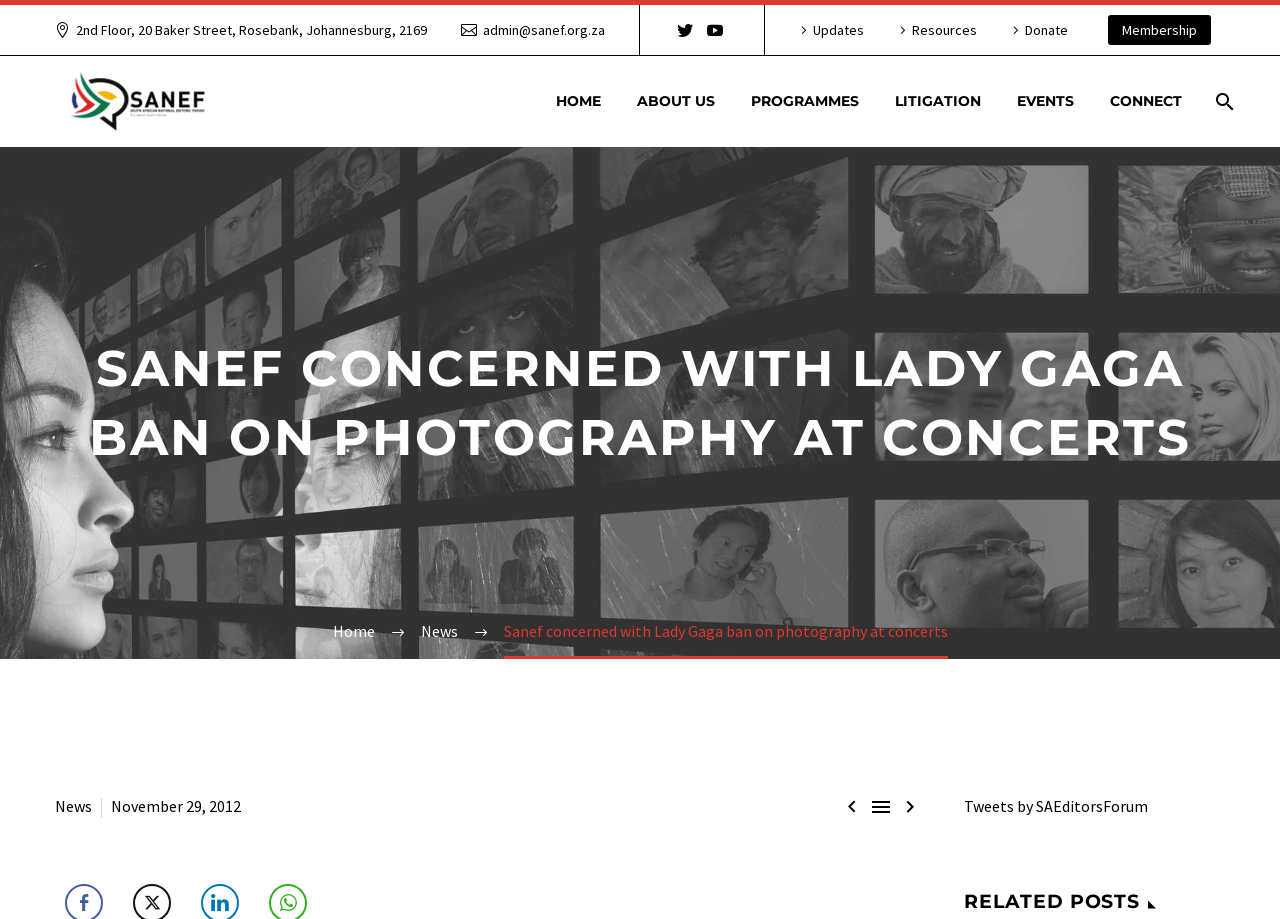Determine the bounding box coordinates for the HTML element mentioned in the following description: "About Us". The coordinates should be a list of four floats ranging from 0 to 1, represented as [left, top, right, bottom].

[0.486, 0.097, 0.57, 0.124]